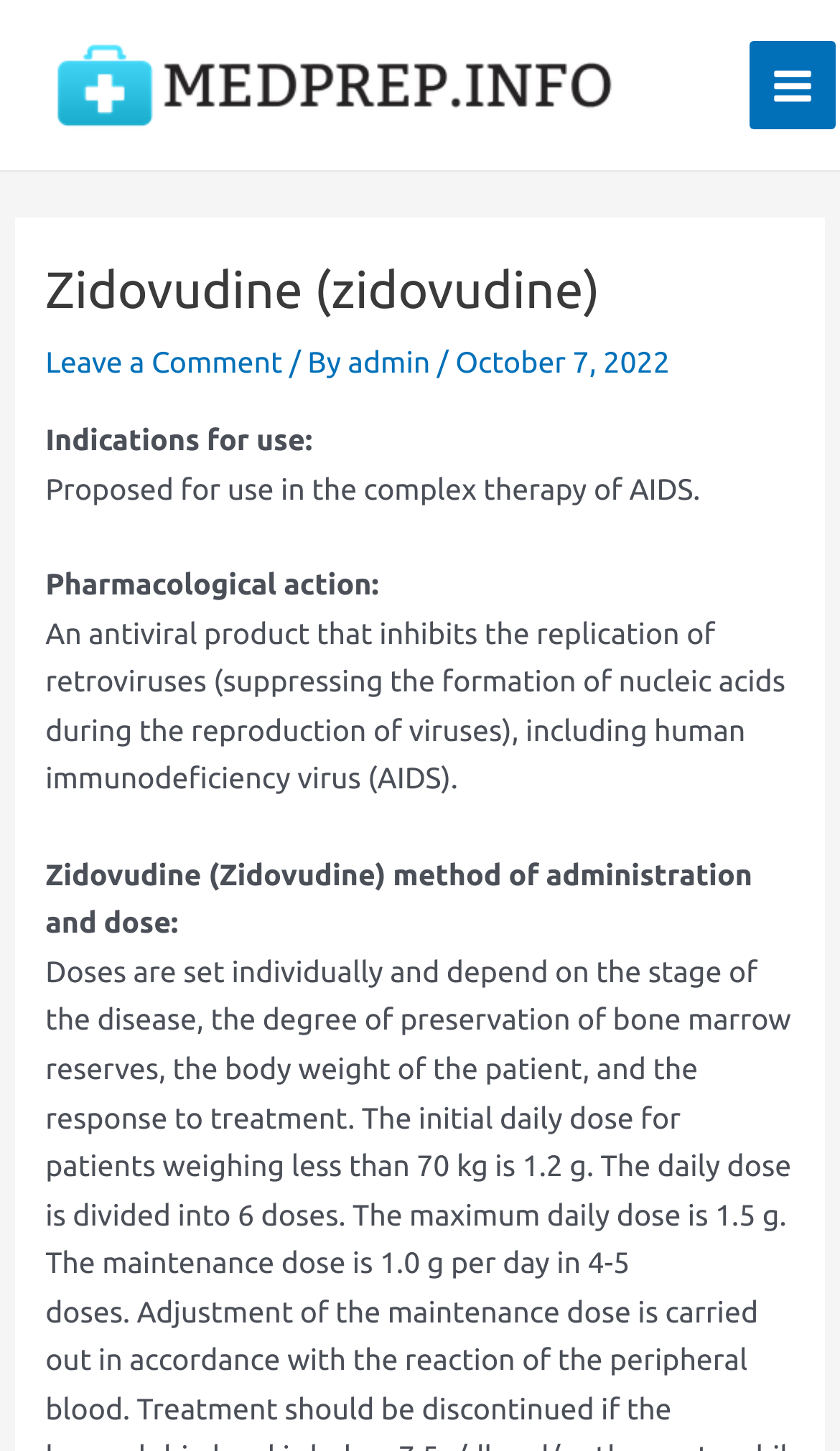Using the details in the image, give a detailed response to the question below:
What is the function of the button in the top right corner?

The button in the top right corner is labeled 'Main Menu', which suggests that it is used to access the main menu of the website.